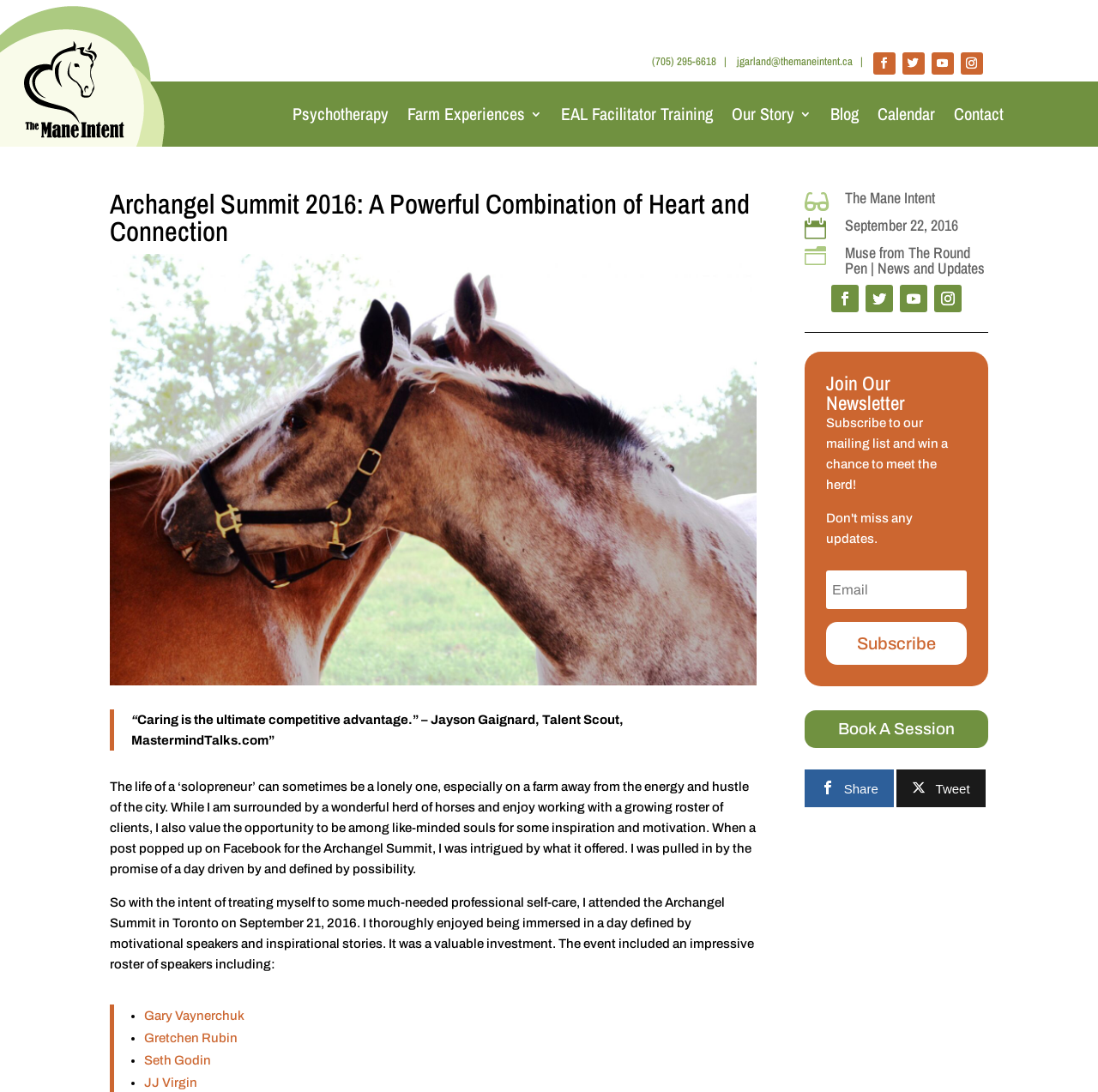Please extract and provide the main headline of the webpage.

Archangel Summit 2016: A Powerful Combination of Heart and Connection